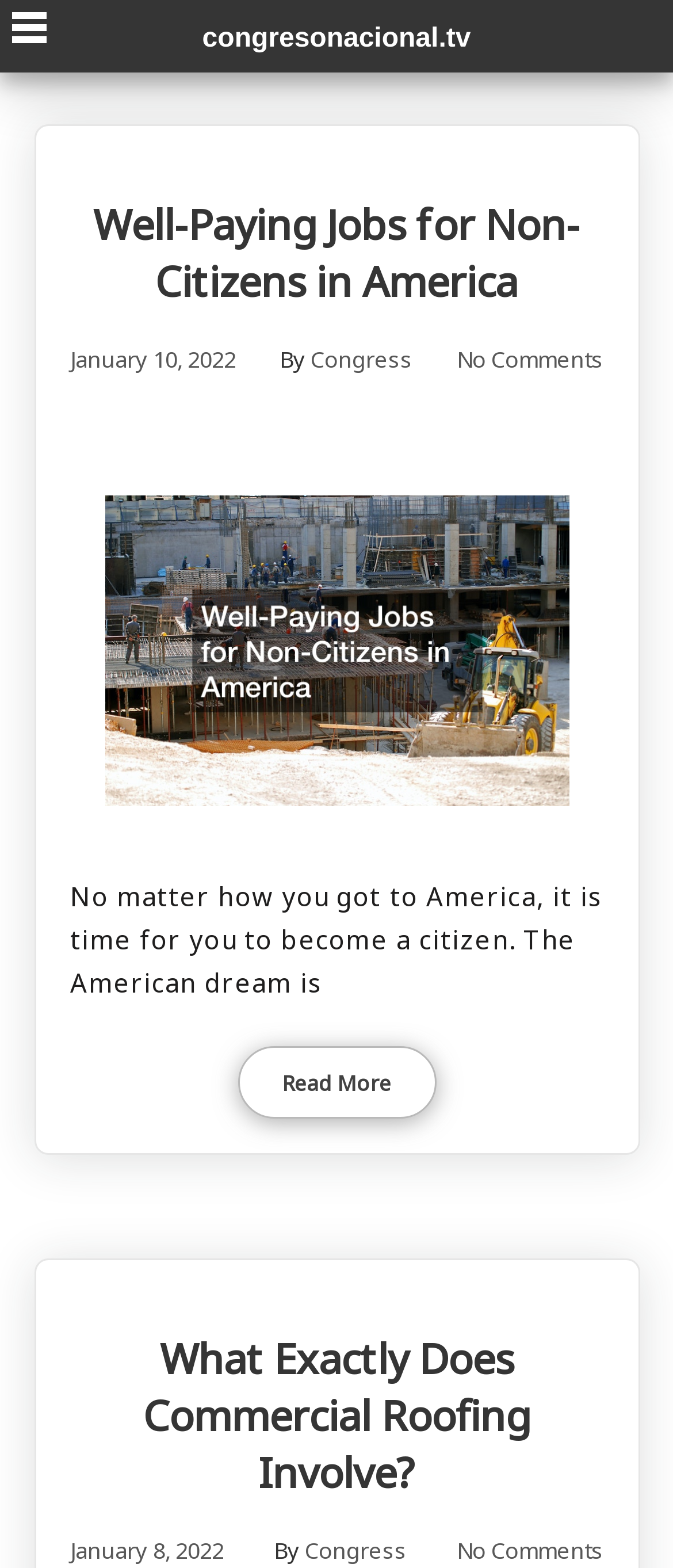How many articles are on this webpage?
Based on the image content, provide your answer in one word or a short phrase.

4